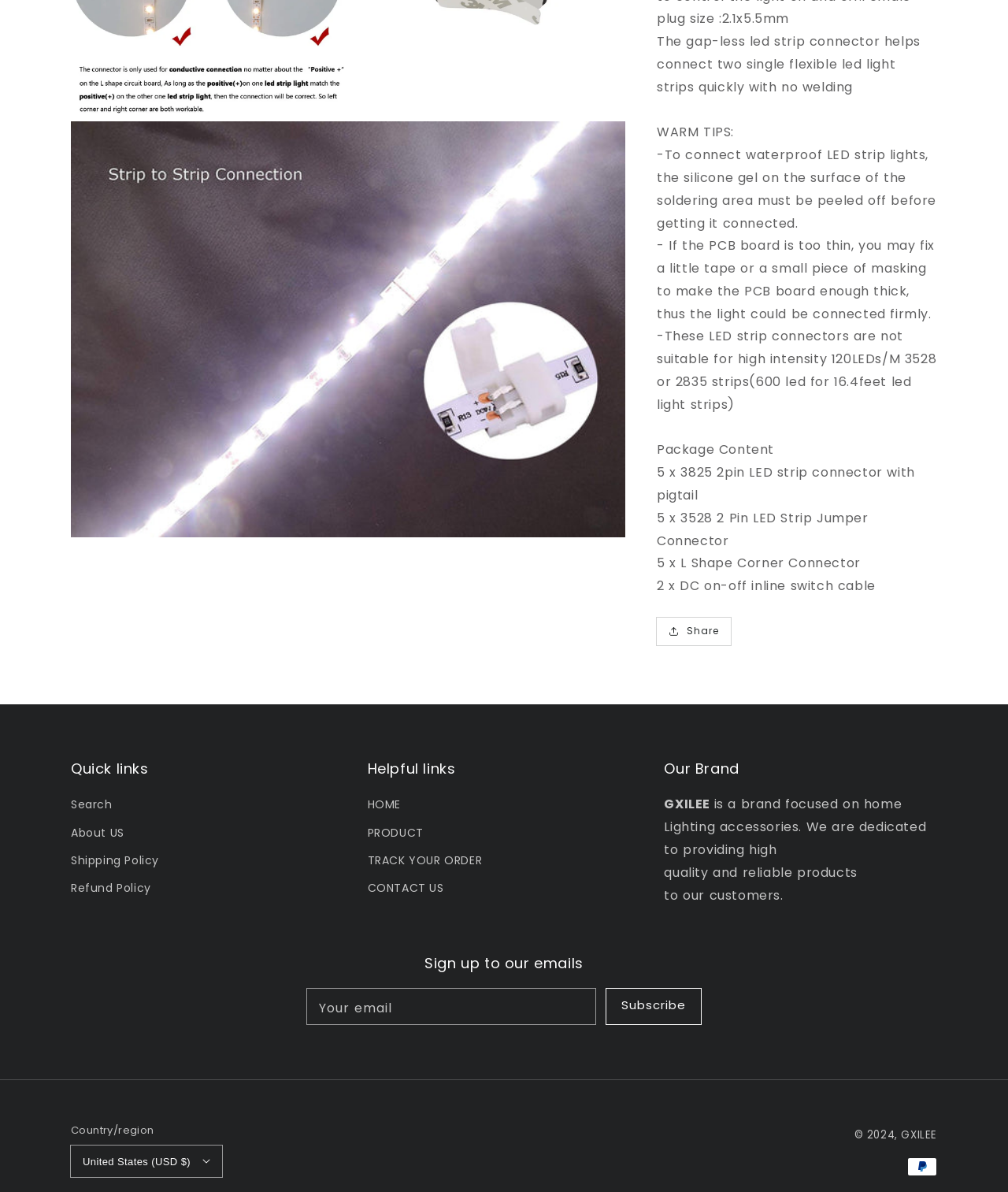Based on the element description, predict the bounding box coordinates (top-left x, top-left y, bottom-right x, bottom-right y) for the UI element in the screenshot: Shipping Policy

[0.07, 0.71, 0.158, 0.734]